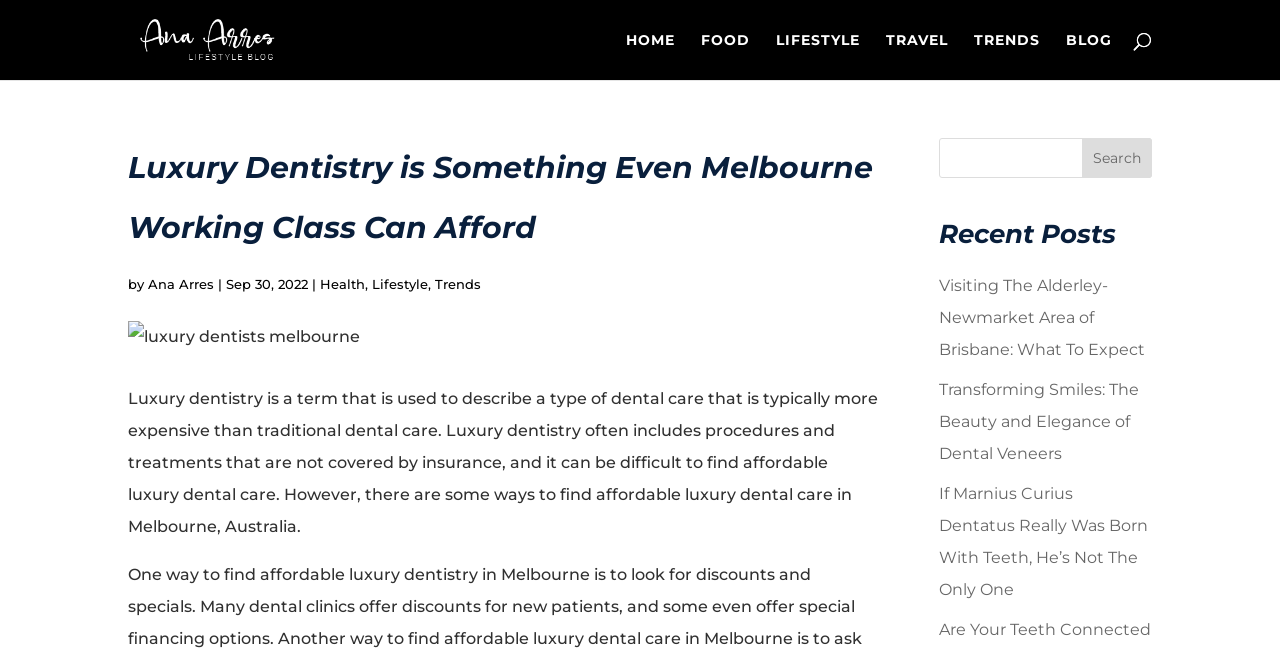Locate the bounding box coordinates of the segment that needs to be clicked to meet this instruction: "login to the website".

None